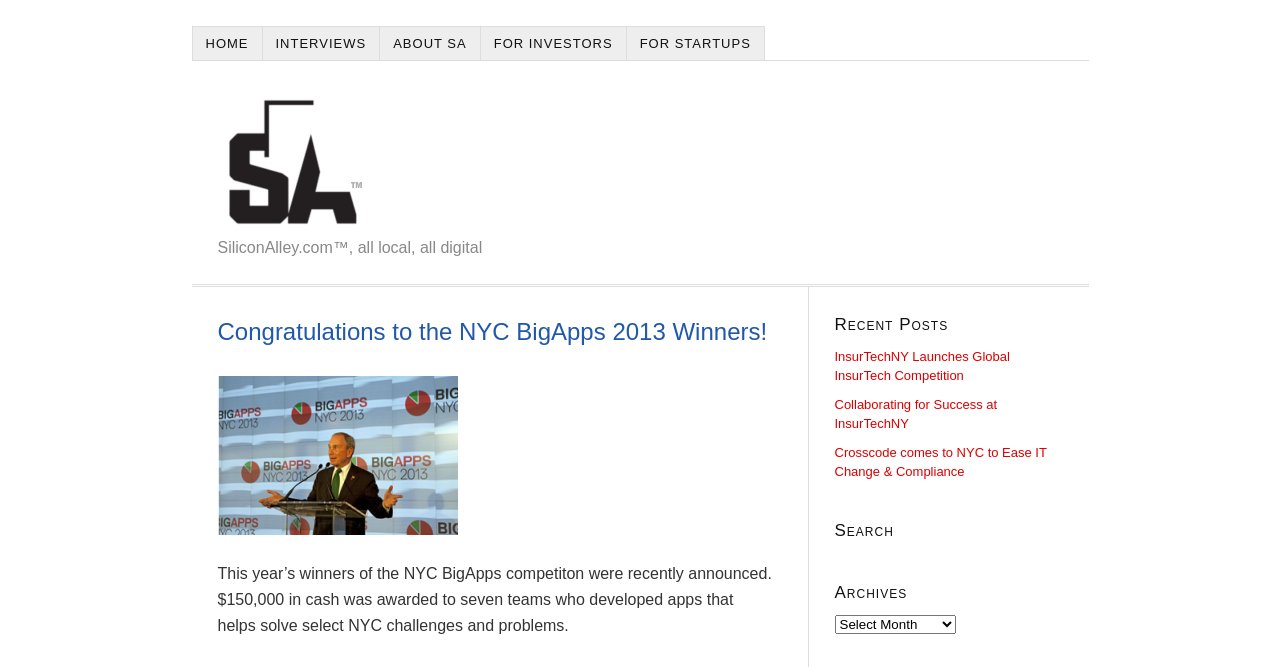Respond with a single word or phrase:
How many teams won the NYC BigApps competition?

Seven